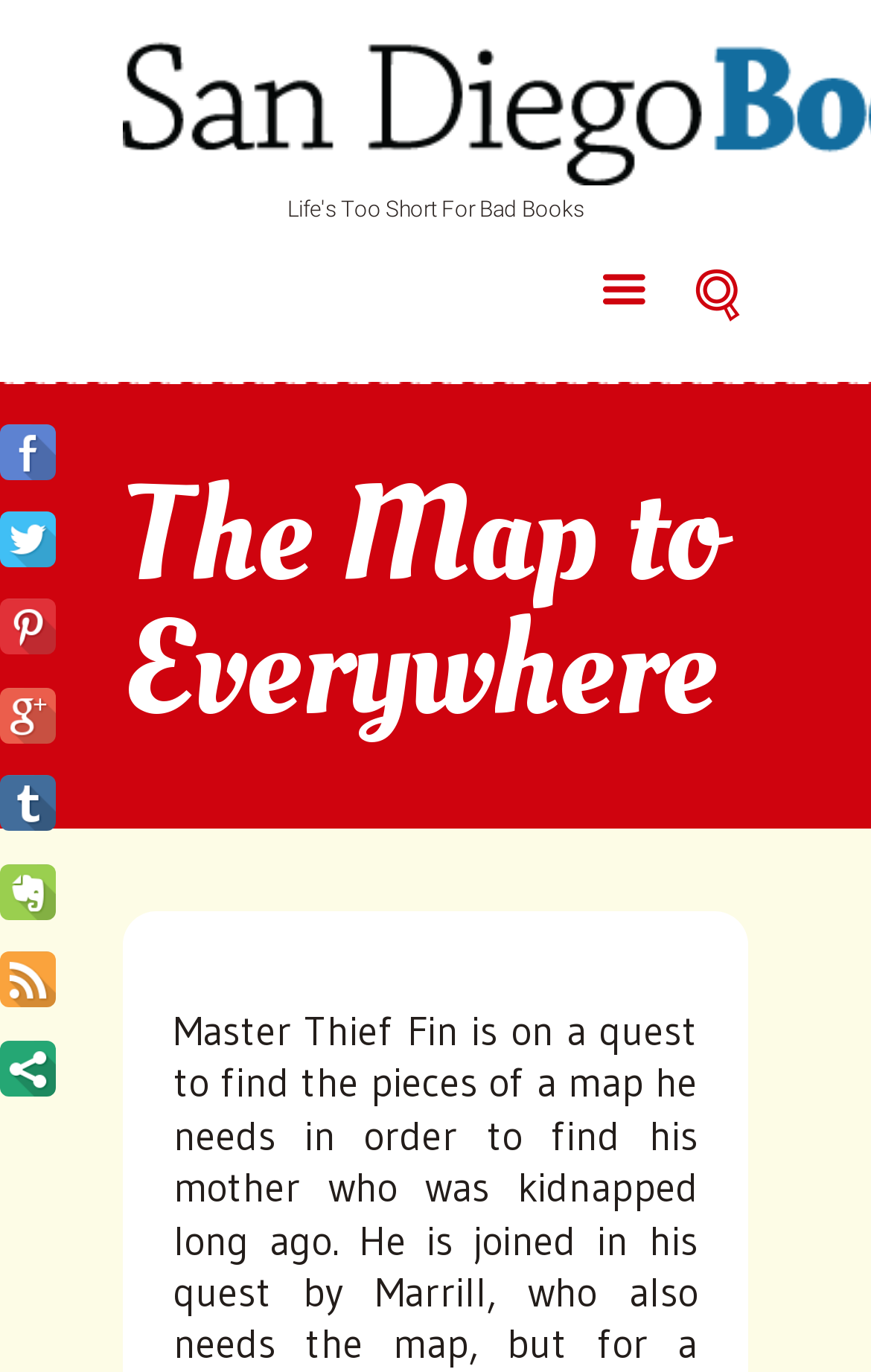Can you extract the headline from the webpage for me?

The Map to Everywhere